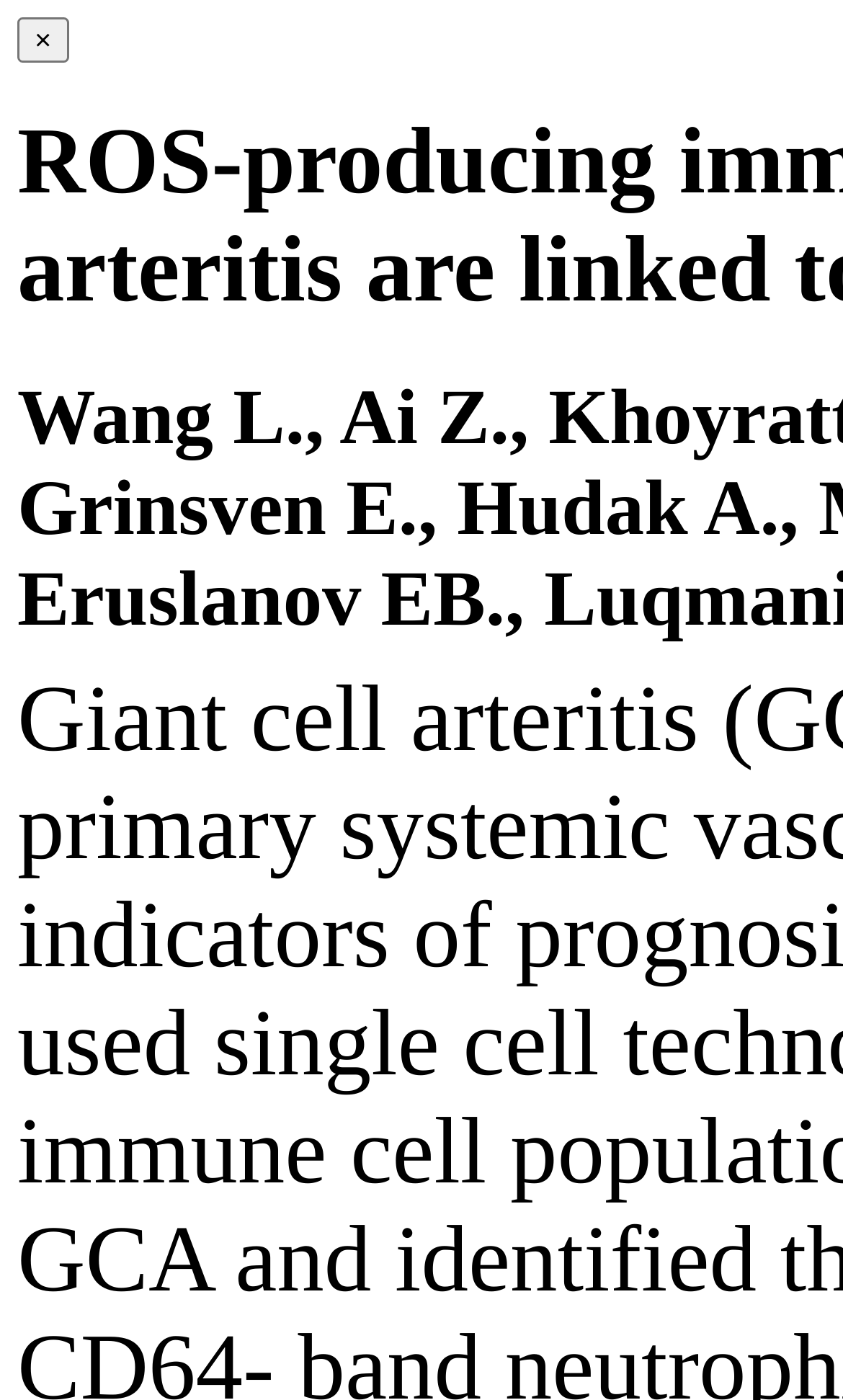Identify the bounding box of the UI element described as follows: "×". Provide the coordinates as four float numbers in the range of 0 to 1 [left, top, right, bottom].

[0.021, 0.012, 0.082, 0.045]